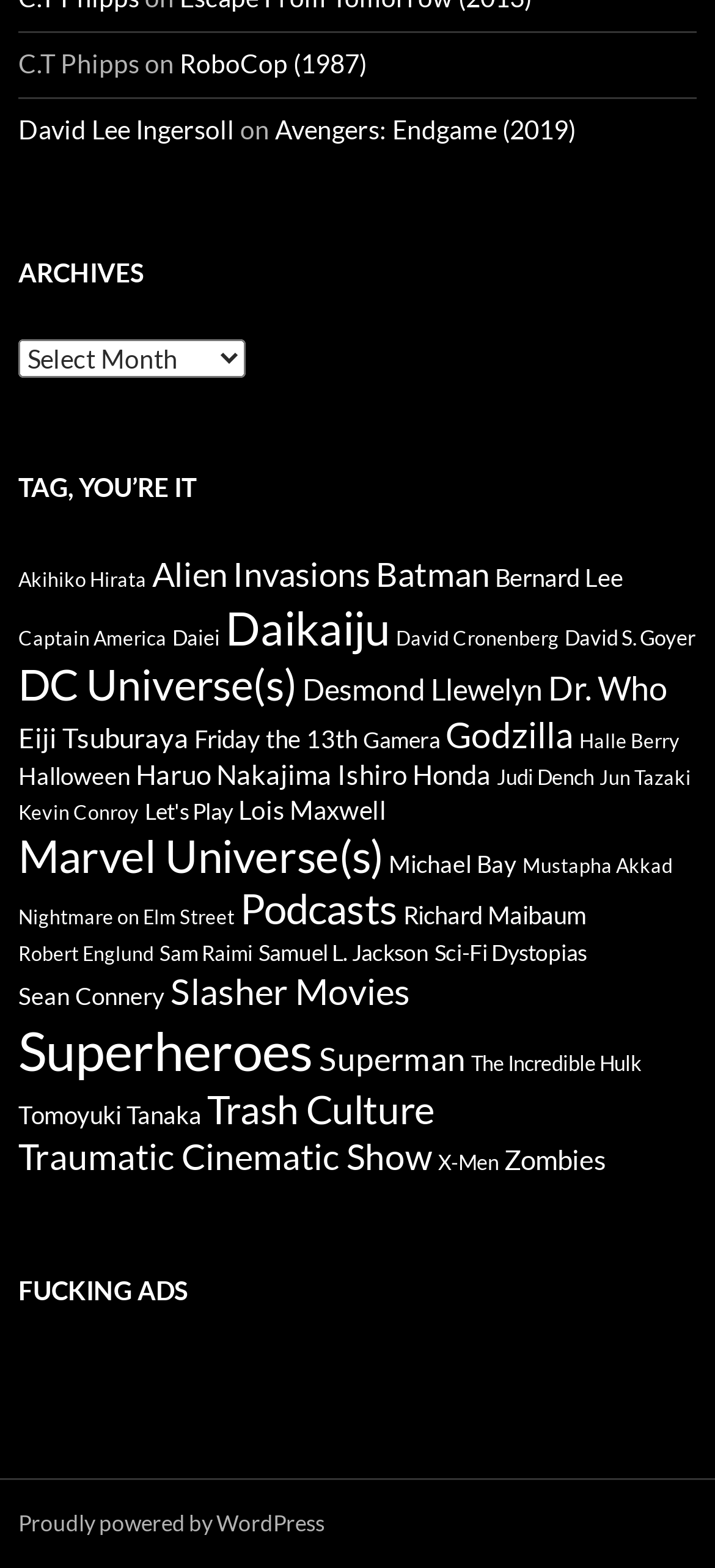Identify the bounding box coordinates for the UI element mentioned here: "Batman". Provide the coordinates as four float values between 0 and 1, i.e., [left, top, right, bottom].

[0.526, 0.354, 0.685, 0.379]